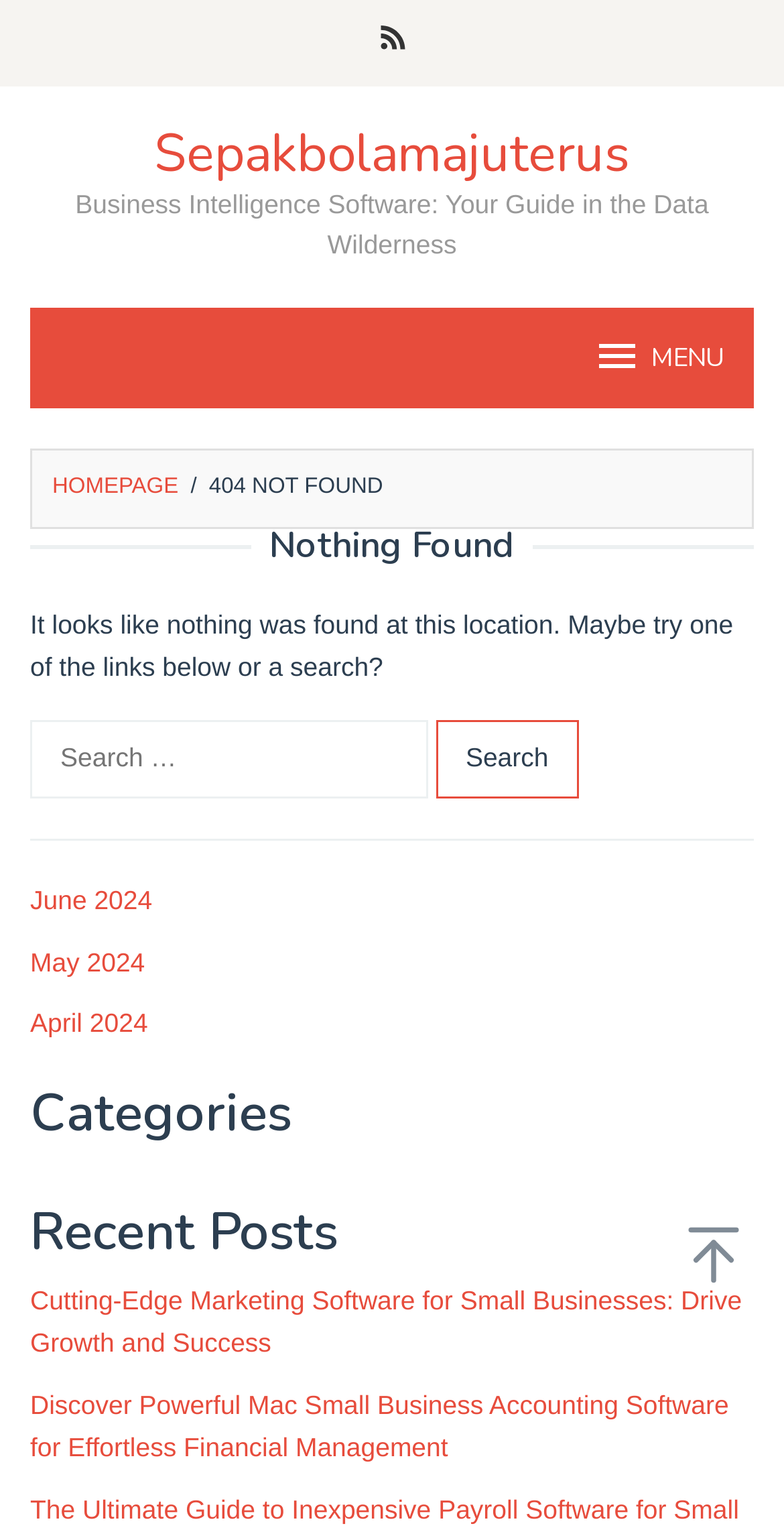Identify the bounding box coordinates of the area you need to click to perform the following instruction: "Click on RSS link".

[0.46, 0.0, 0.54, 0.056]